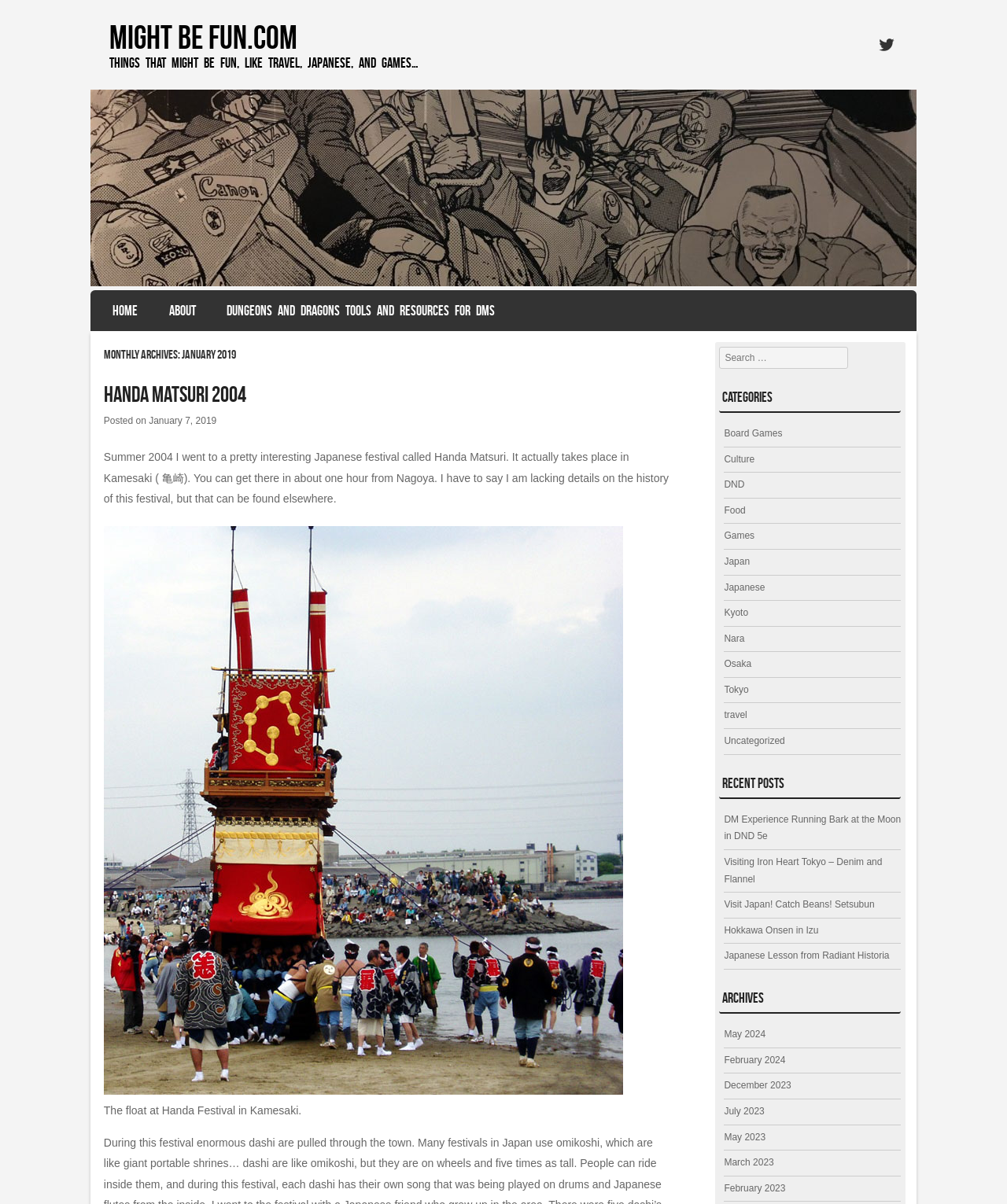Analyze the image and deliver a detailed answer to the question: What is the purpose of the textbox in the search section?

I determined the answer by looking at the search section which includes a textbox with a label 'Search', indicating that the purpose of the textbox is to input a search query.